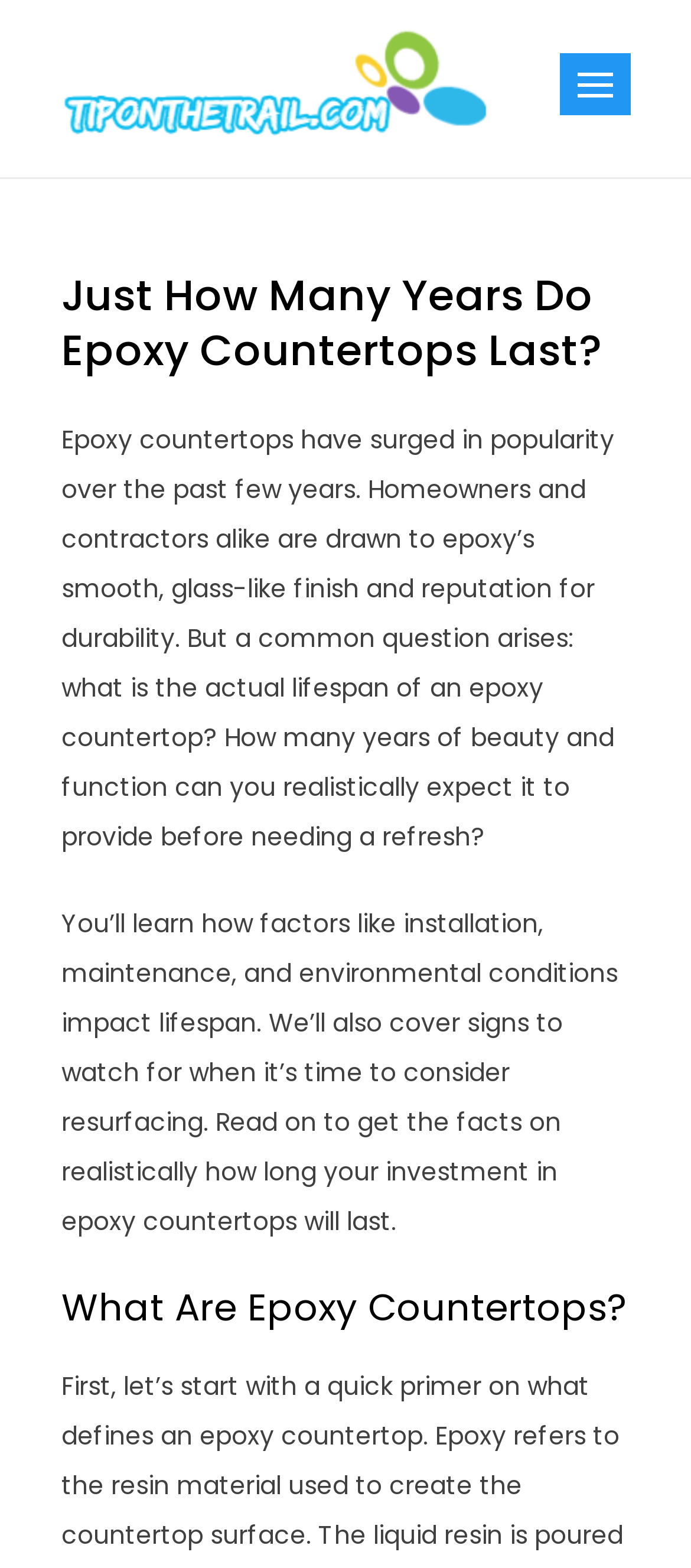Generate the text content of the main headline of the webpage.

Just How Many Years Do Epoxy Countertops Last?